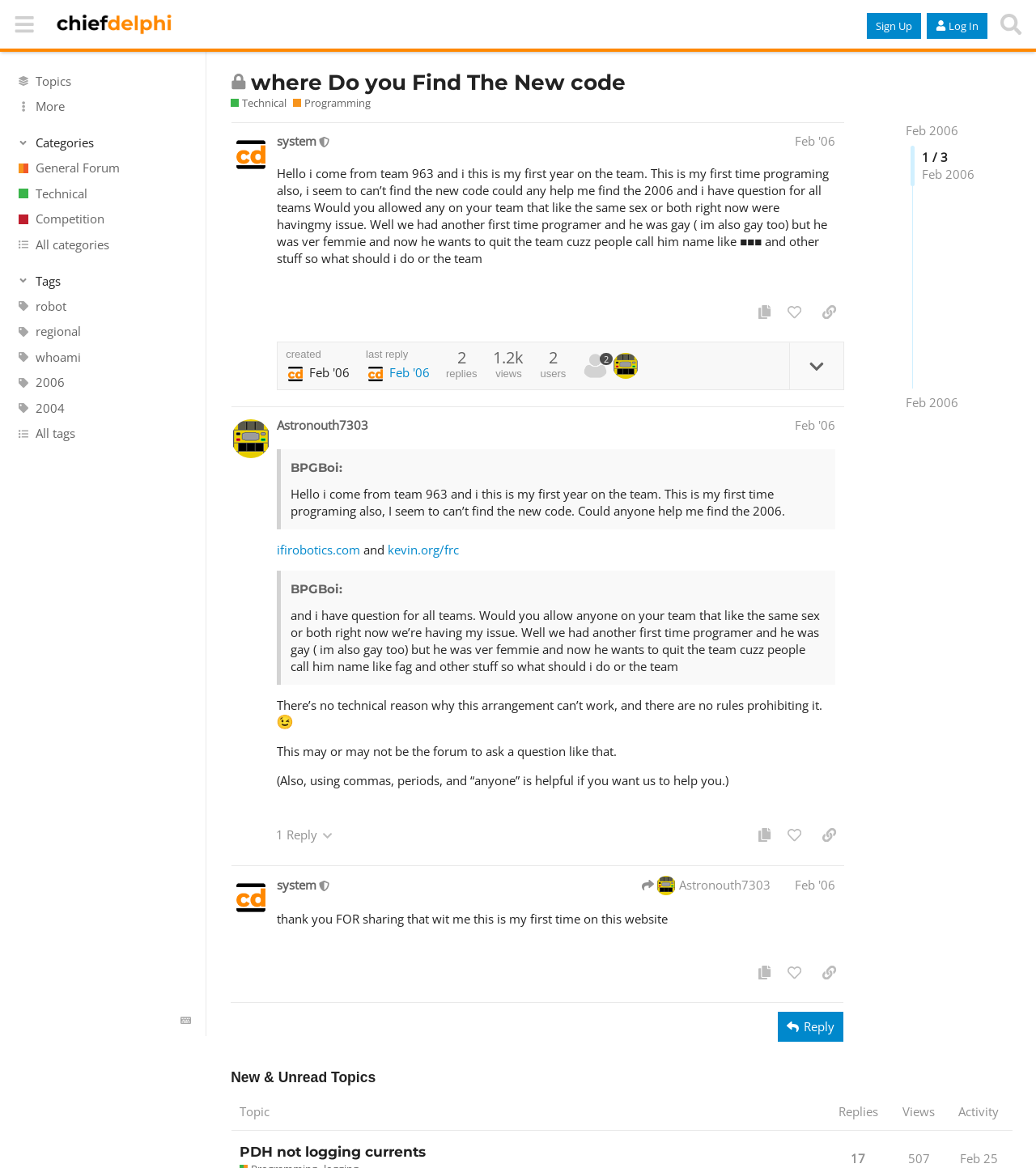Reply to the question with a brief word or phrase: What is the topic of this discussion?

where Do you Find The New code